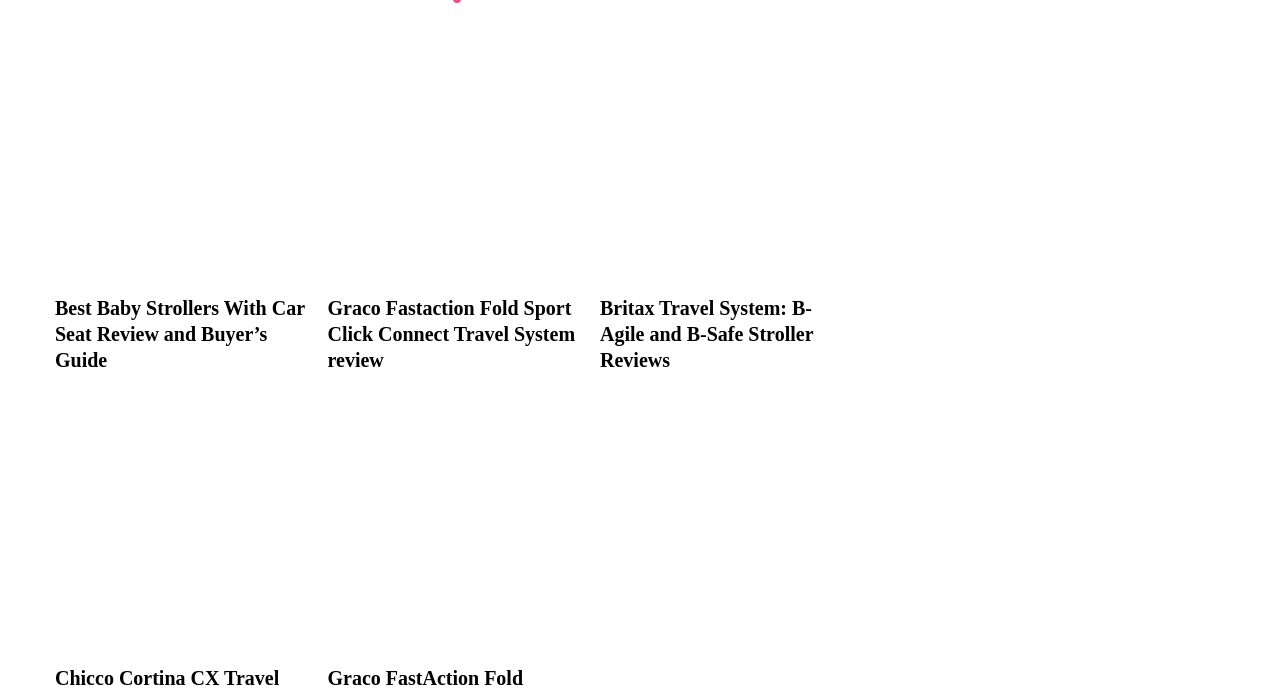Could you indicate the bounding box coordinates of the region to click in order to complete this instruction: "View the Graco Fastaction Fold Sport Click Connect Travel System review".

[0.256, 0.069, 0.453, 0.098]